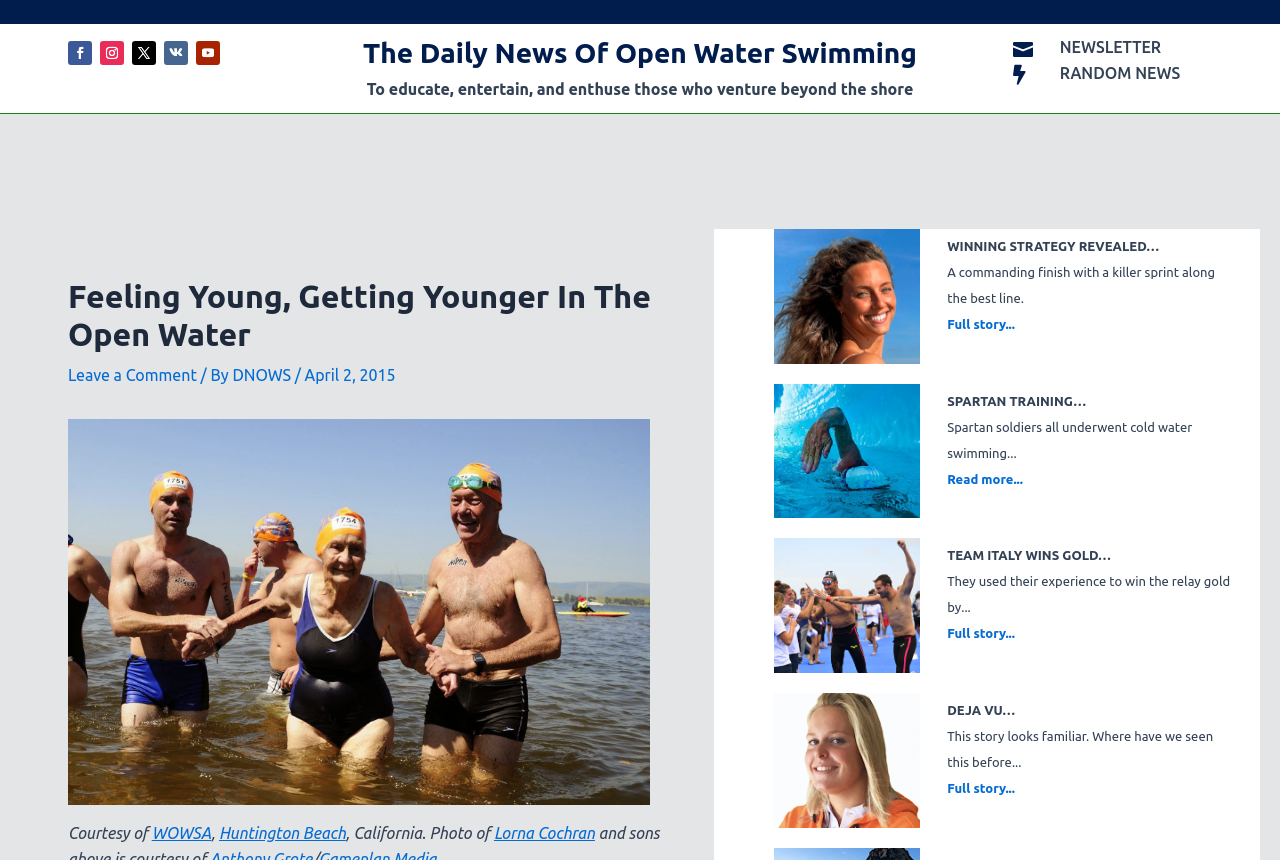Identify the bounding box coordinates of the area that should be clicked in order to complete the given instruction: "Schedule an appointment". The bounding box coordinates should be four float numbers between 0 and 1, i.e., [left, top, right, bottom].

None